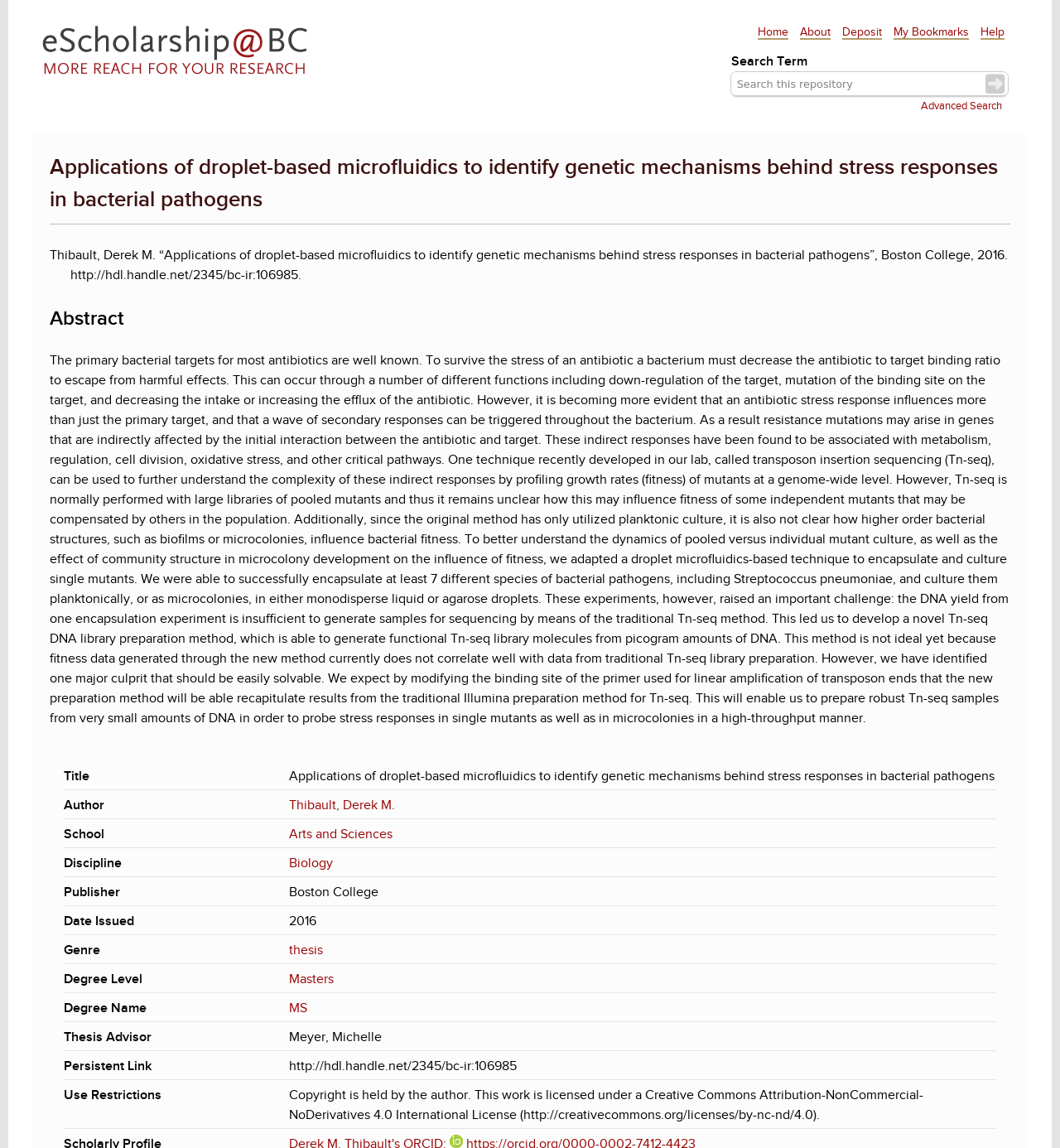Predict the bounding box of the UI element based on this description: "Advanced Search".

[0.869, 0.084, 0.945, 0.101]